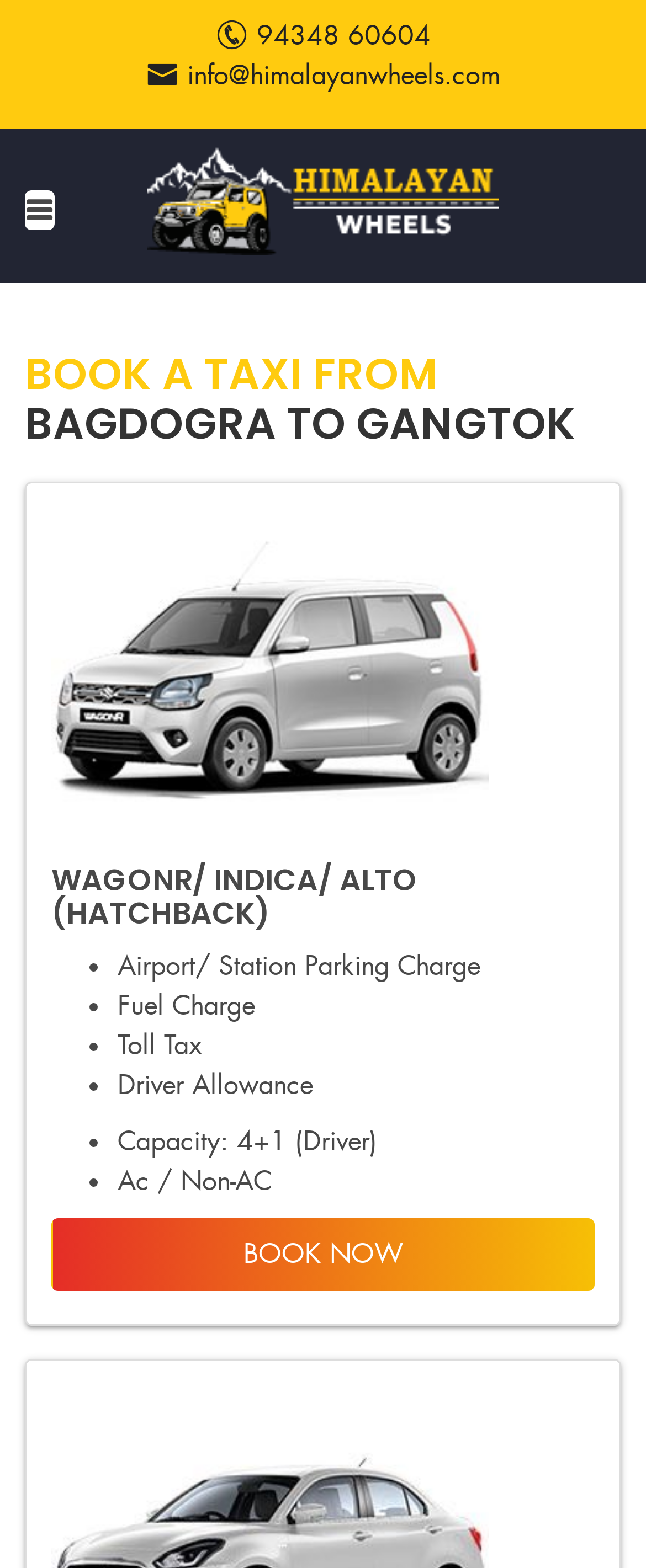What is the purpose of the button with the icon ''?
Based on the screenshot, provide your answer in one word or phrase.

Unknown